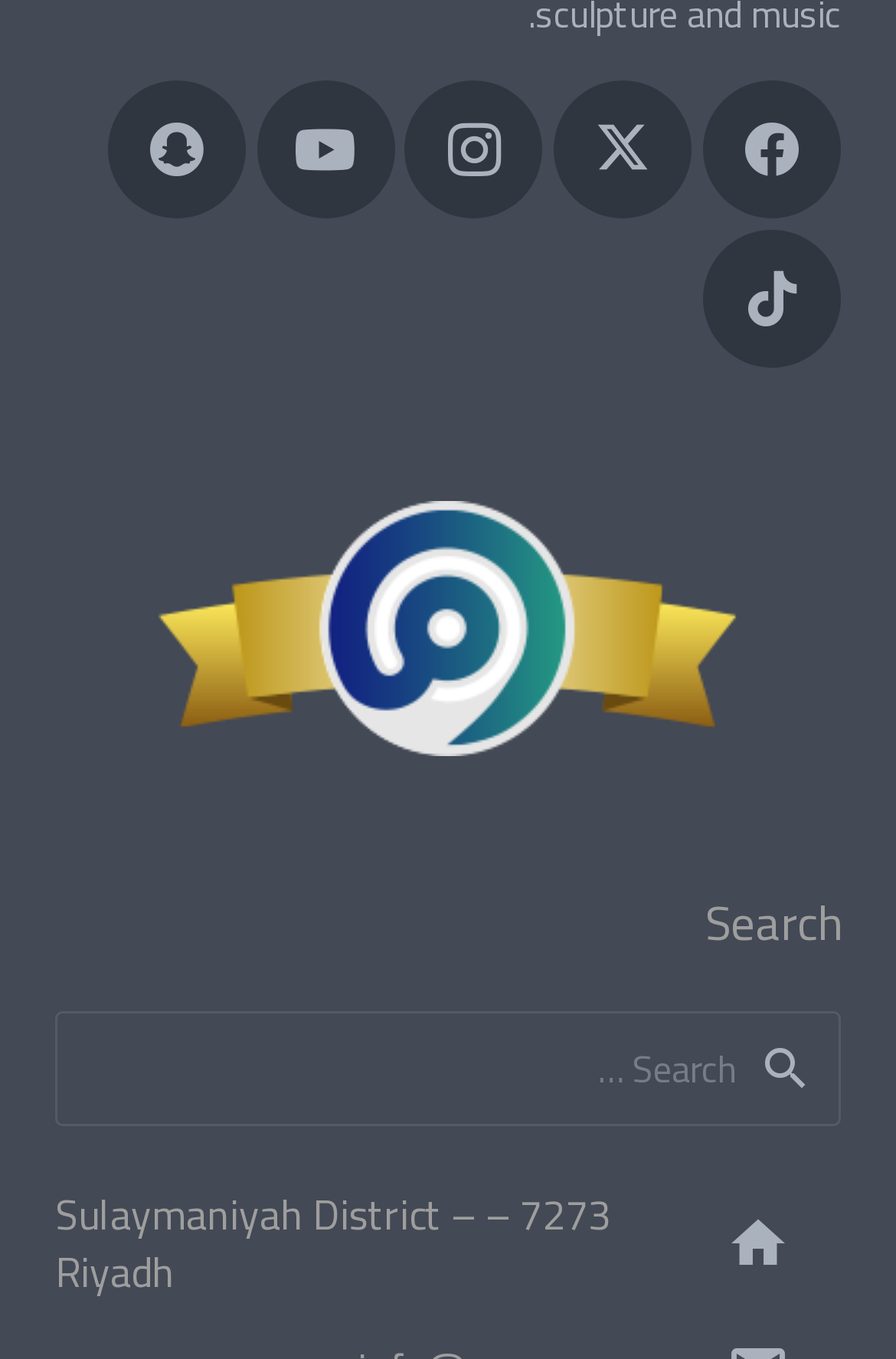Use a single word or phrase to respond to the question:
What is the purpose of the search bar?

To search for something